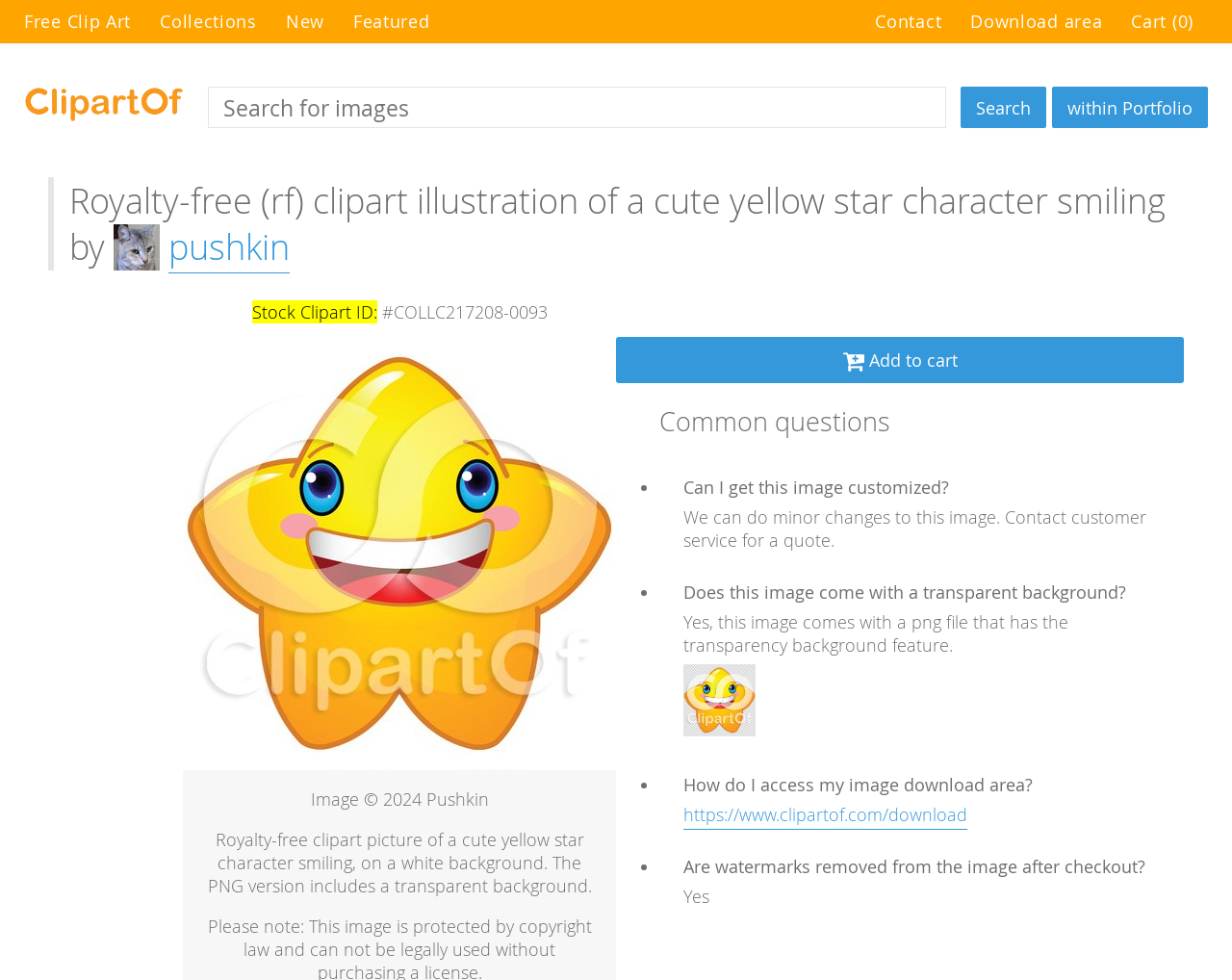Please indicate the bounding box coordinates for the clickable area to complete the following task: "Download area". The coordinates should be specified as four float numbers between 0 and 1, i.e., [left, top, right, bottom].

[0.788, 0.01, 0.895, 0.033]